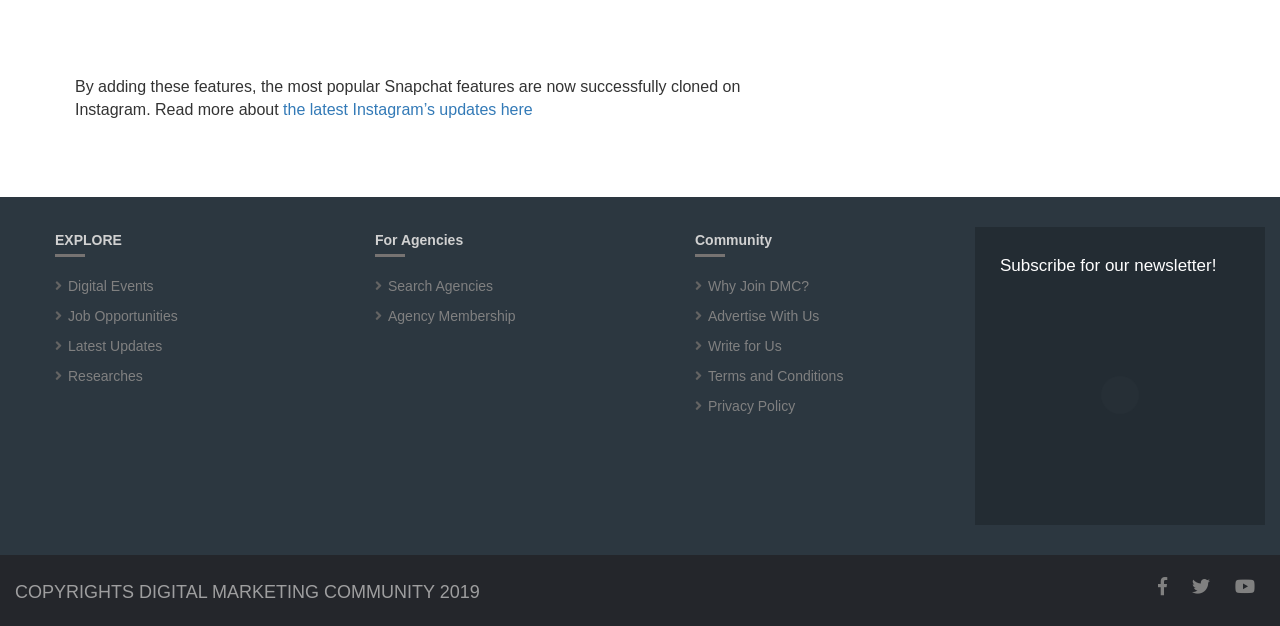Please find the bounding box coordinates of the section that needs to be clicked to achieve this instruction: "Visit our Facebook page".

[0.897, 0.922, 0.92, 0.954]